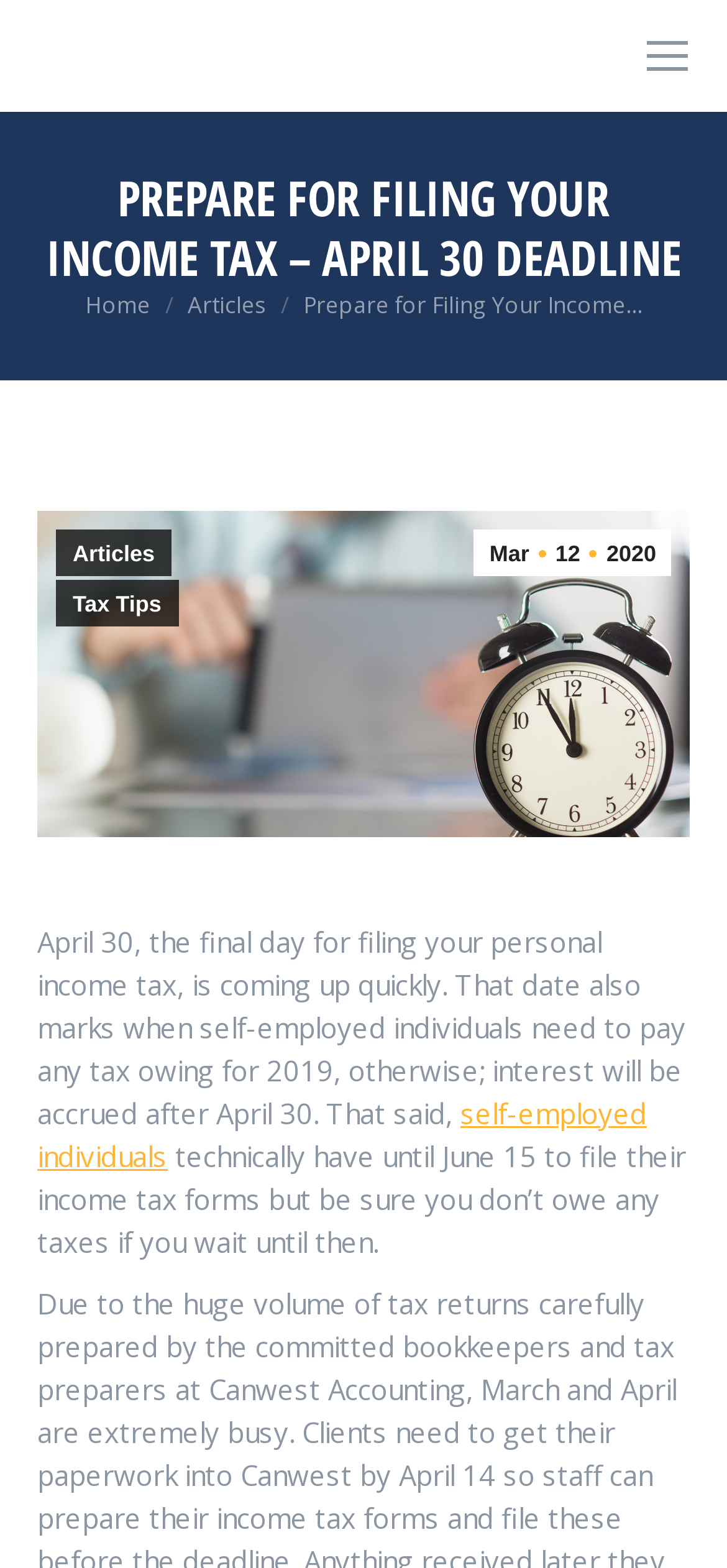Reply to the question below using a single word or brief phrase:
What is the deadline for filing personal income tax?

April 30